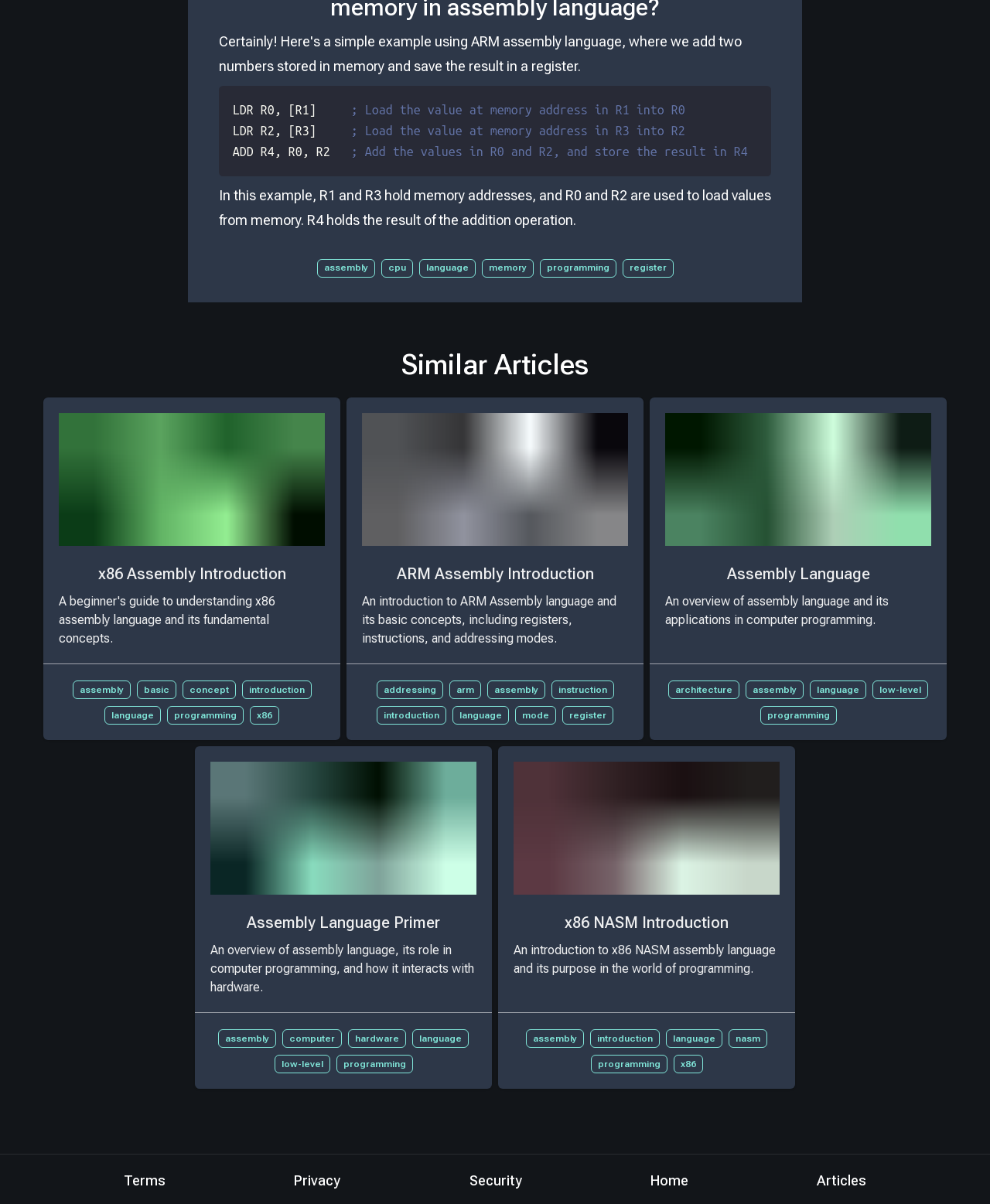Can you look at the image and give a comprehensive answer to the question:
What is the topic of the third 'Similar Article'?

The third 'Similar Article' is about assembly language and its applications in computer programming, with a brief description and an image of a clock on a green circuit board.